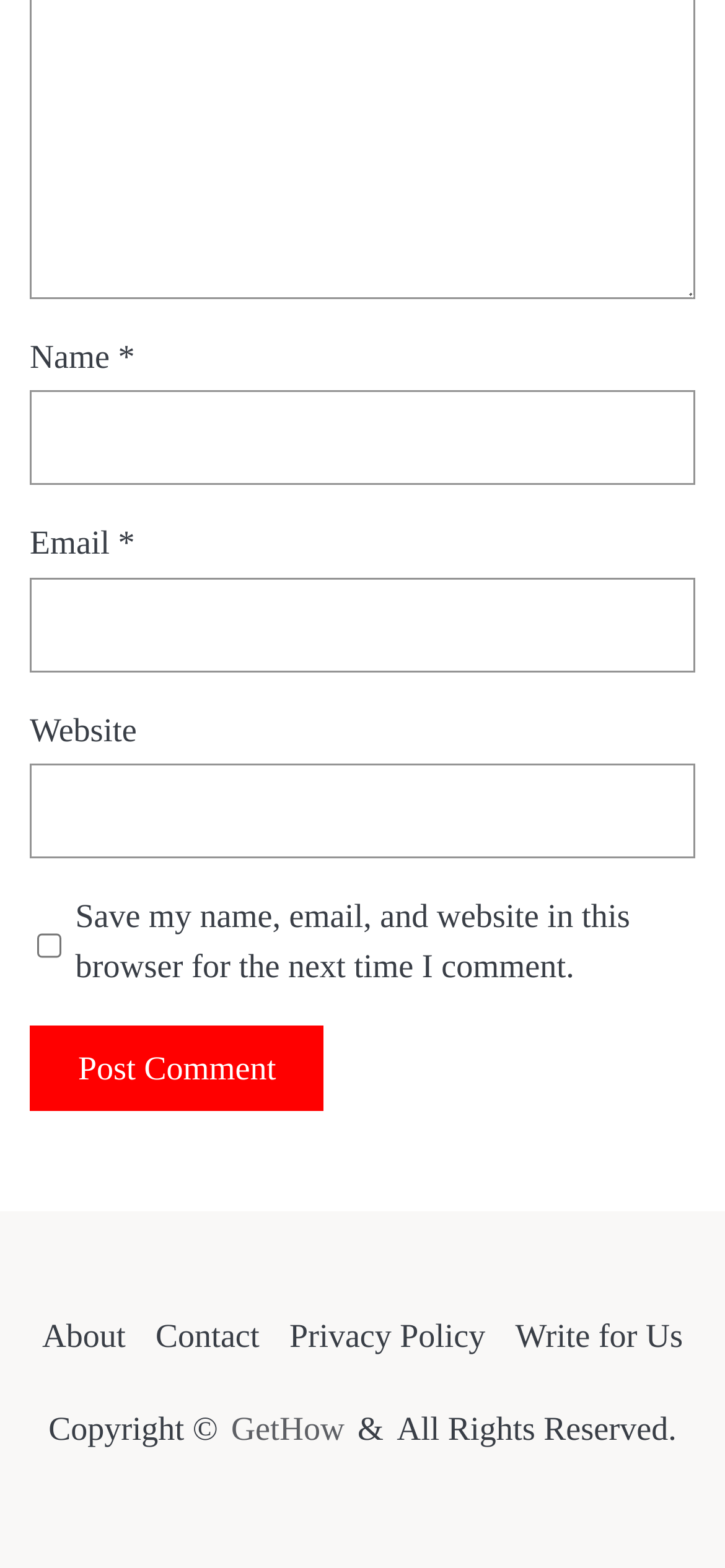Please provide a detailed answer to the question below by examining the image:
What is the purpose of the checkbox?

The checkbox has a label 'Save my name, email, and website in this browser for the next time I comment.' which indicates its purpose is to save the comment information for future use.